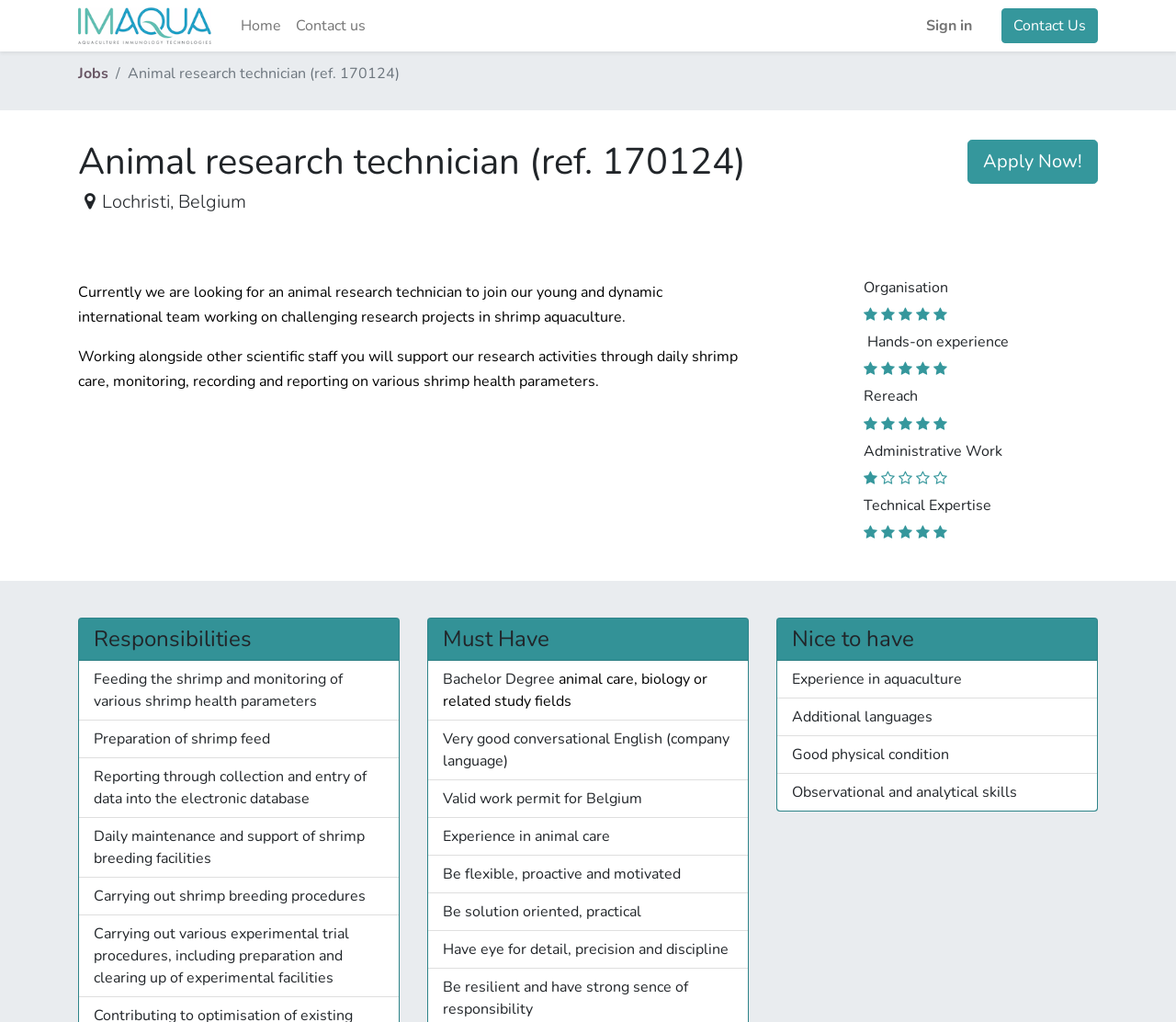Pinpoint the bounding box coordinates of the element that must be clicked to accomplish the following instruction: "Click the Exit button". The coordinates should be in the format of four float numbers between 0 and 1, i.e., [left, top, right, bottom].

None